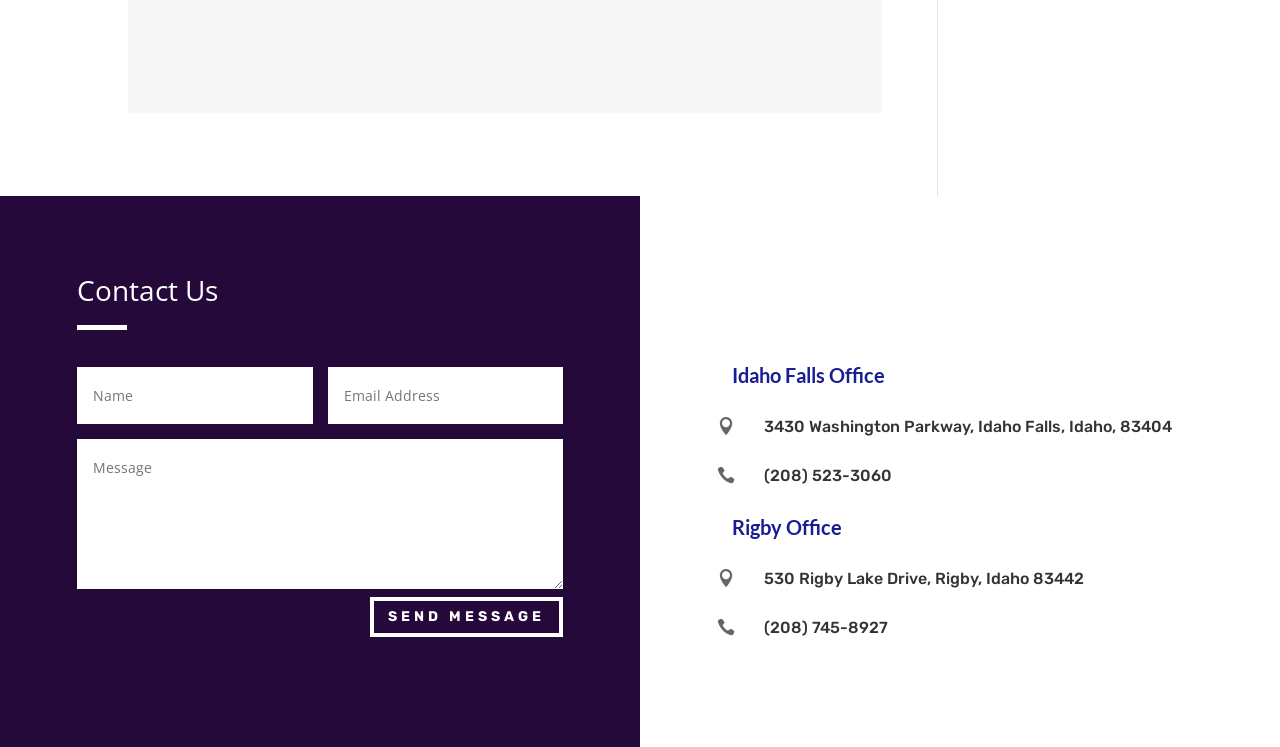How many offices are listed?
Based on the image, please offer an in-depth response to the question.

There are two offices listed on the webpage, namely the Idaho Falls Office and the Rigby Office, each with its own address and phone number.